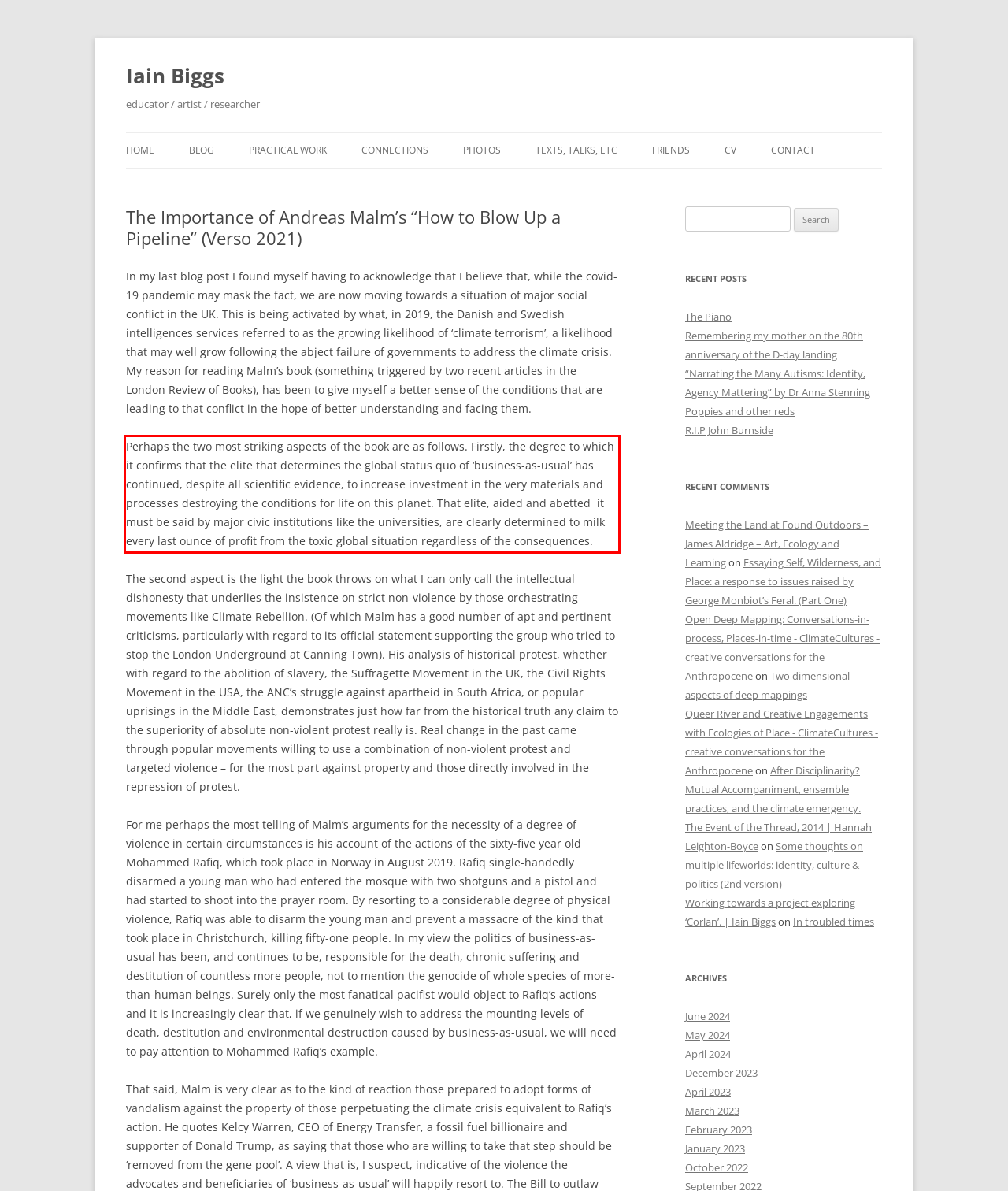Within the screenshot of a webpage, identify the red bounding box and perform OCR to capture the text content it contains.

Perhaps the two most striking aspects of the book are as follows. Firstly, the degree to which it confirms that the elite that determines the global status quo of ‘business-as-usual’ has continued, despite all scientific evidence, to increase investment in the very materials and processes destroying the conditions for life on this planet. That elite, aided and abetted it must be said by major civic institutions like the universities, are clearly determined to milk every last ounce of profit from the toxic global situation regardless of the consequences.